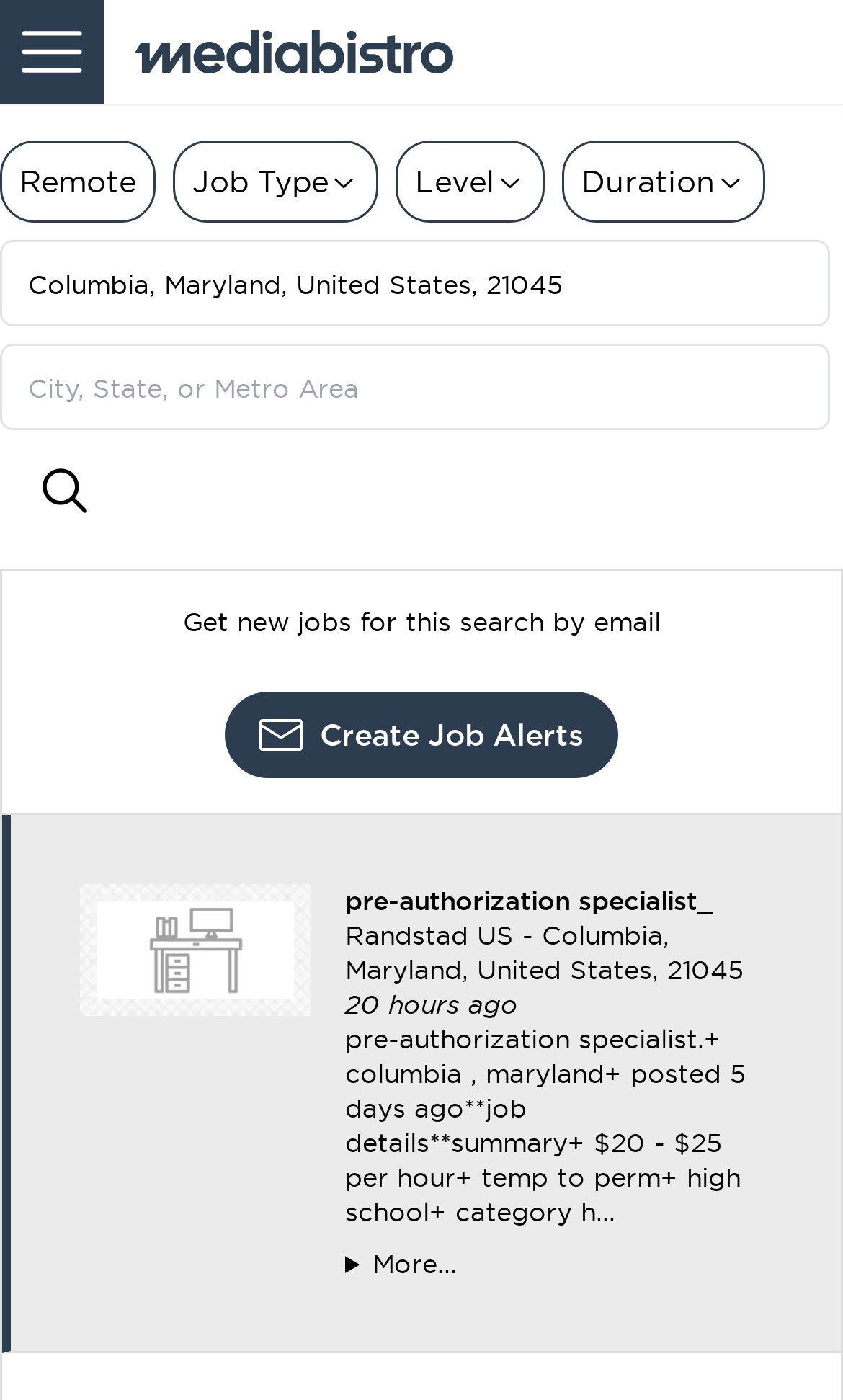What is the location of the job?
Answer the question based on the image using a single word or a brief phrase.

Columbia, Maryland, United States, 21045